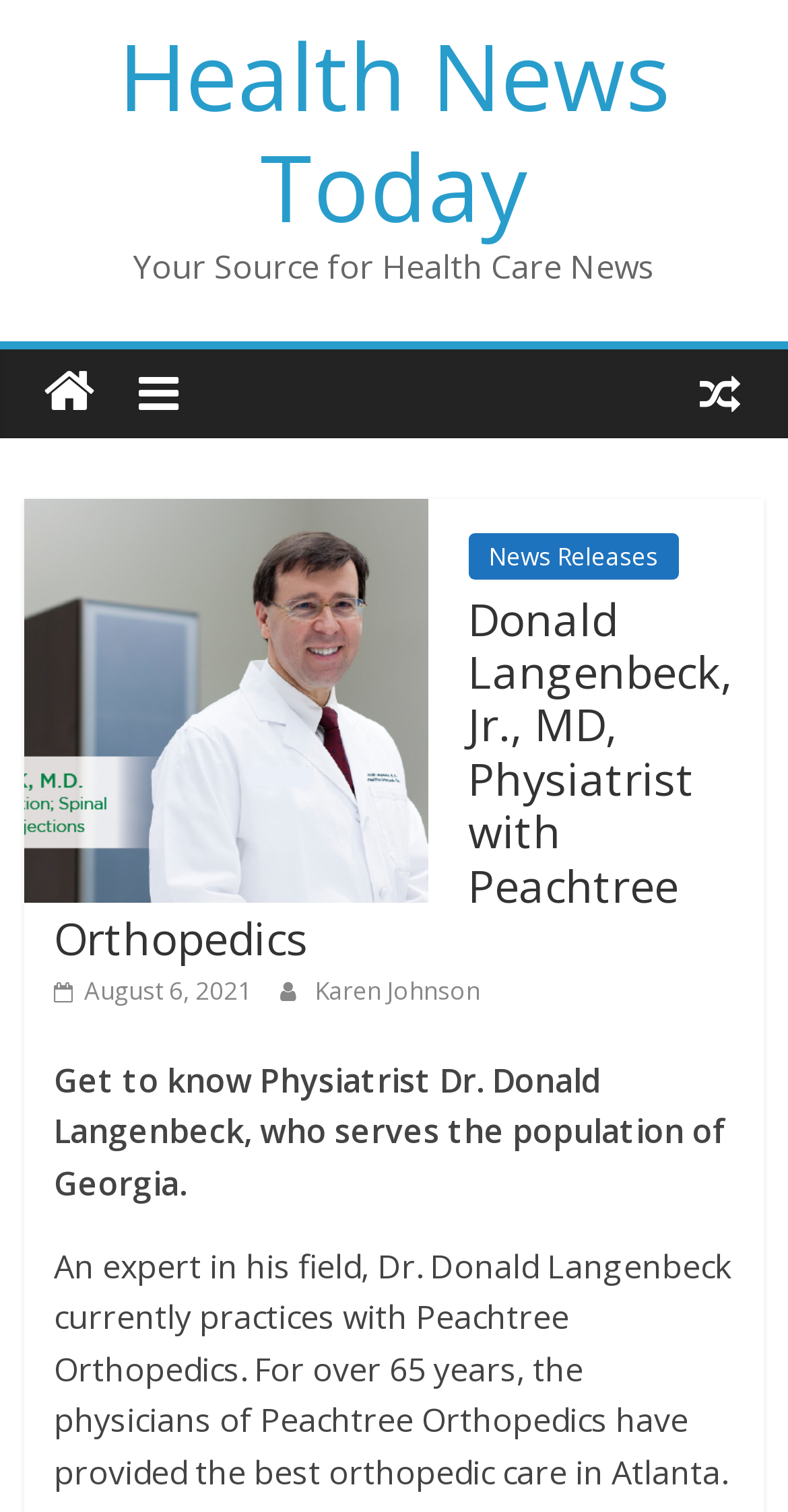Give a detailed overview of the webpage's appearance and contents.

The webpage is about Dr. Donald Langenbeck, a physiatrist with Peachtree Orthopedics, serving the population of Georgia. At the top, there is a heading "Health News Today" with a link to the same title. Below it, there is a static text "Your Source for Health Care News". 

On the top left, there is a Facebook icon, represented by '\uf015', and on the top right, there is a Twitter icon, represented by '\uf074'. 

Below the icons, there is a navigation menu with a link to "News Releases". 

The main content of the webpage is a header section that contains the title "Donald Langenbeck, Jr., MD, Physiatrist with Peachtree Orthopedics". Below the title, there is a link with a date "August 6, 2021" and another link to "Karen Johnson". 

The main description of Dr. Donald Langenbeck is located below the links, which states "Get to know Physiatrist Dr. Donald Langenbeck, who serves the population of Georgia."